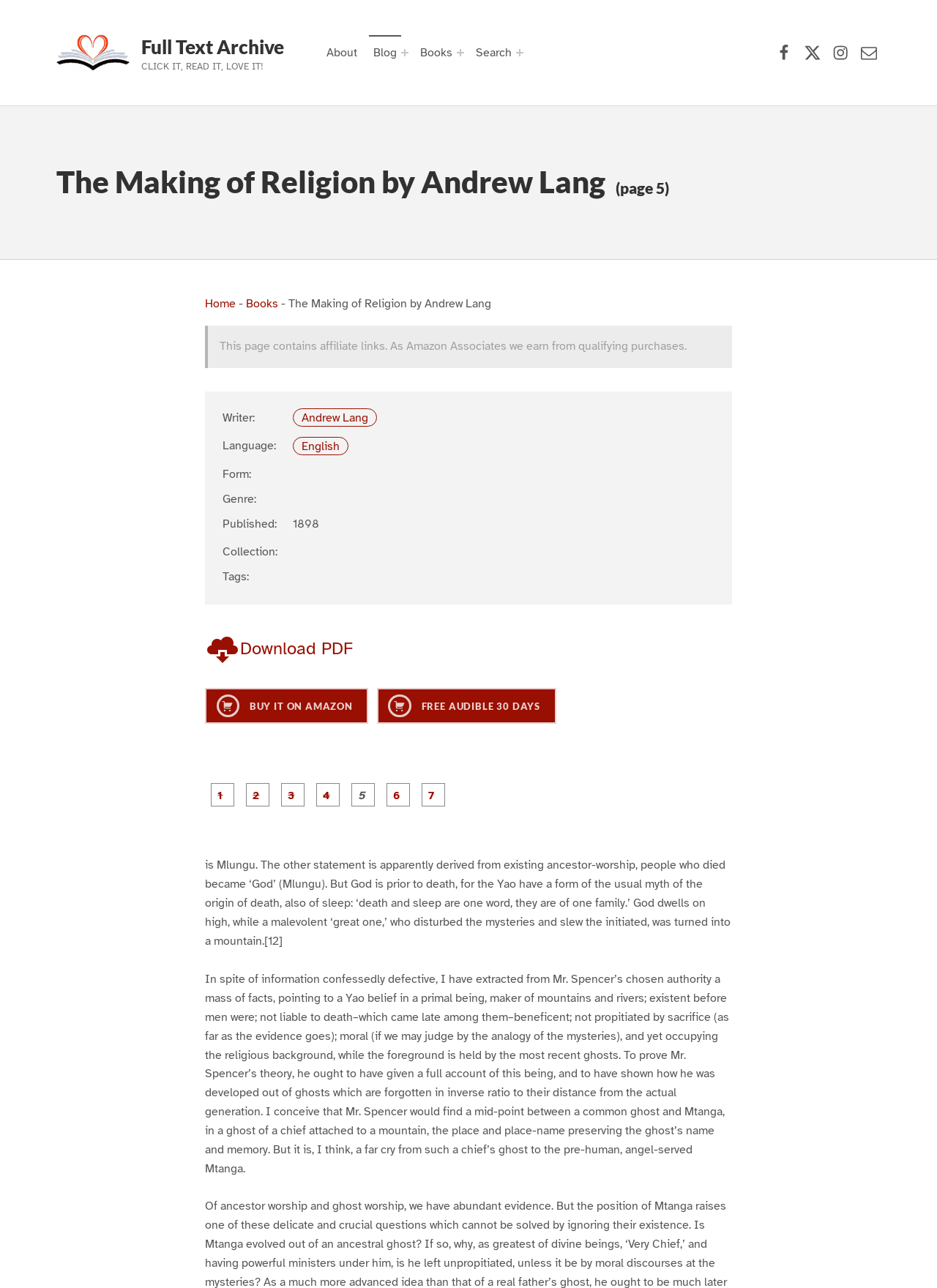How many pages does the book have?
Using the visual information, respond with a single word or phrase.

7